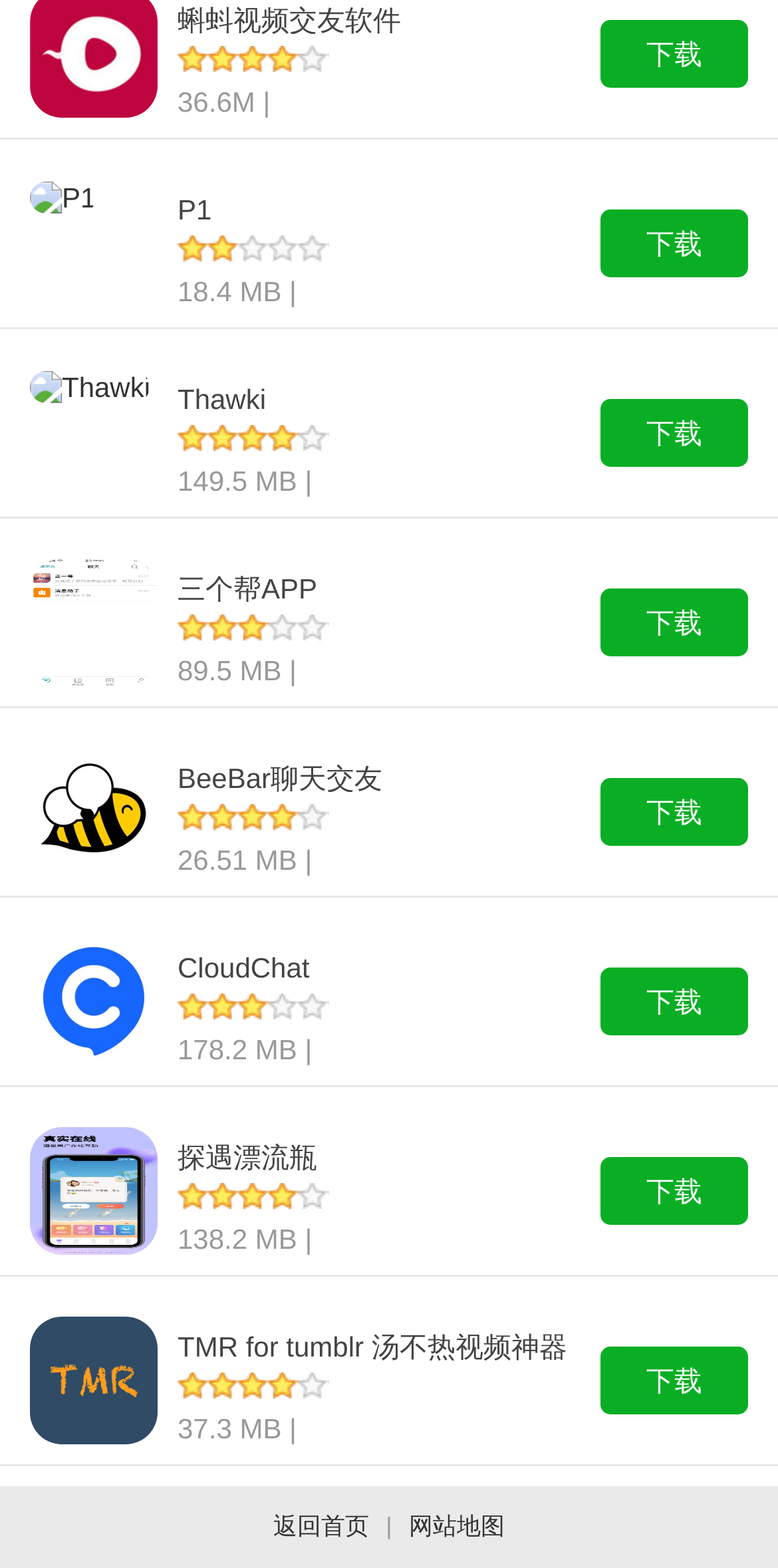How many download links are there on this page?
Please use the image to provide an in-depth answer to the question.

I counted the number of links with the text '下载' and found 10 download links on this page.